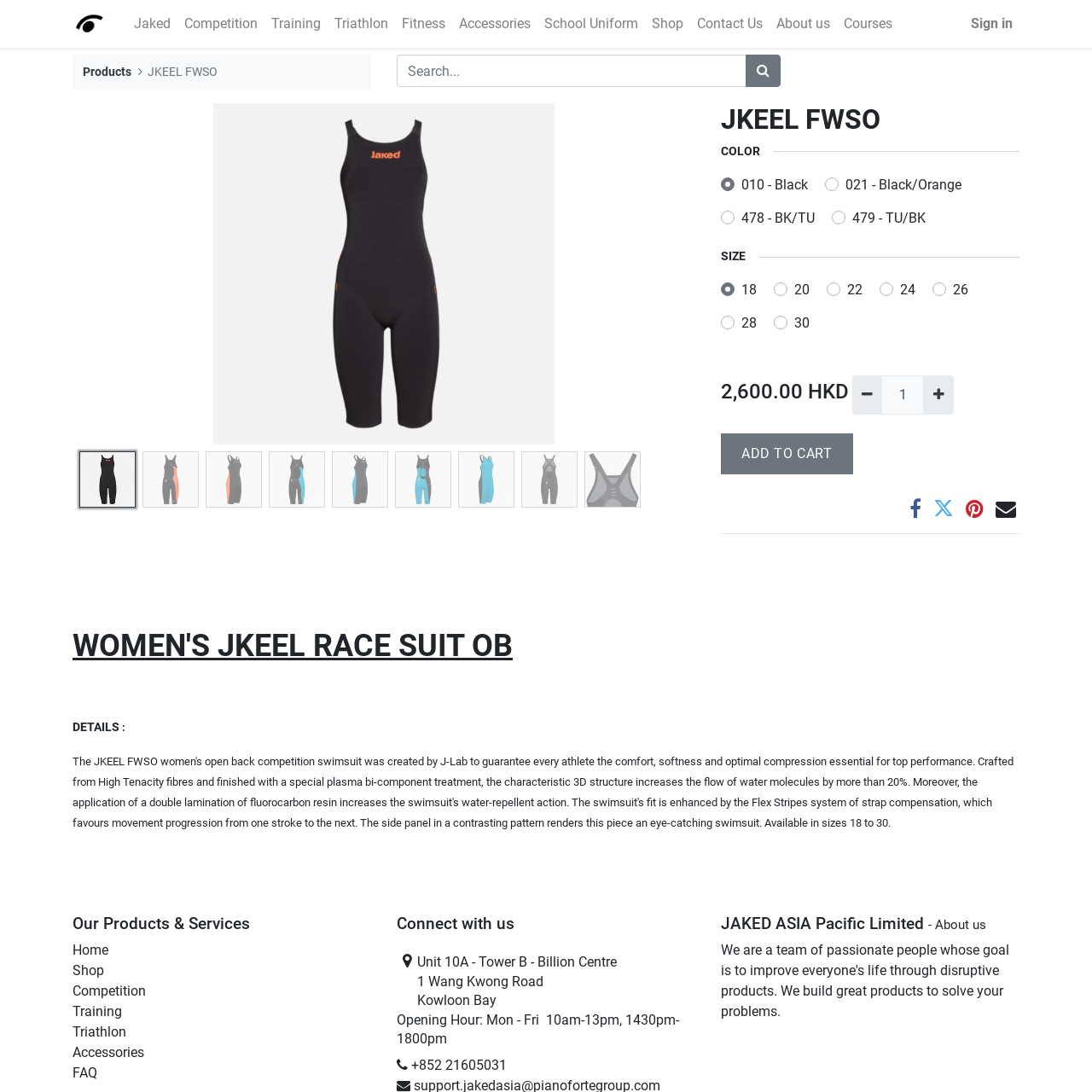Locate the bounding box of the UI element defined by this description: "Privacy policy". The coordinates should be given as four float numbers between 0 and 1, formatted as [left, top, right, bottom].

None